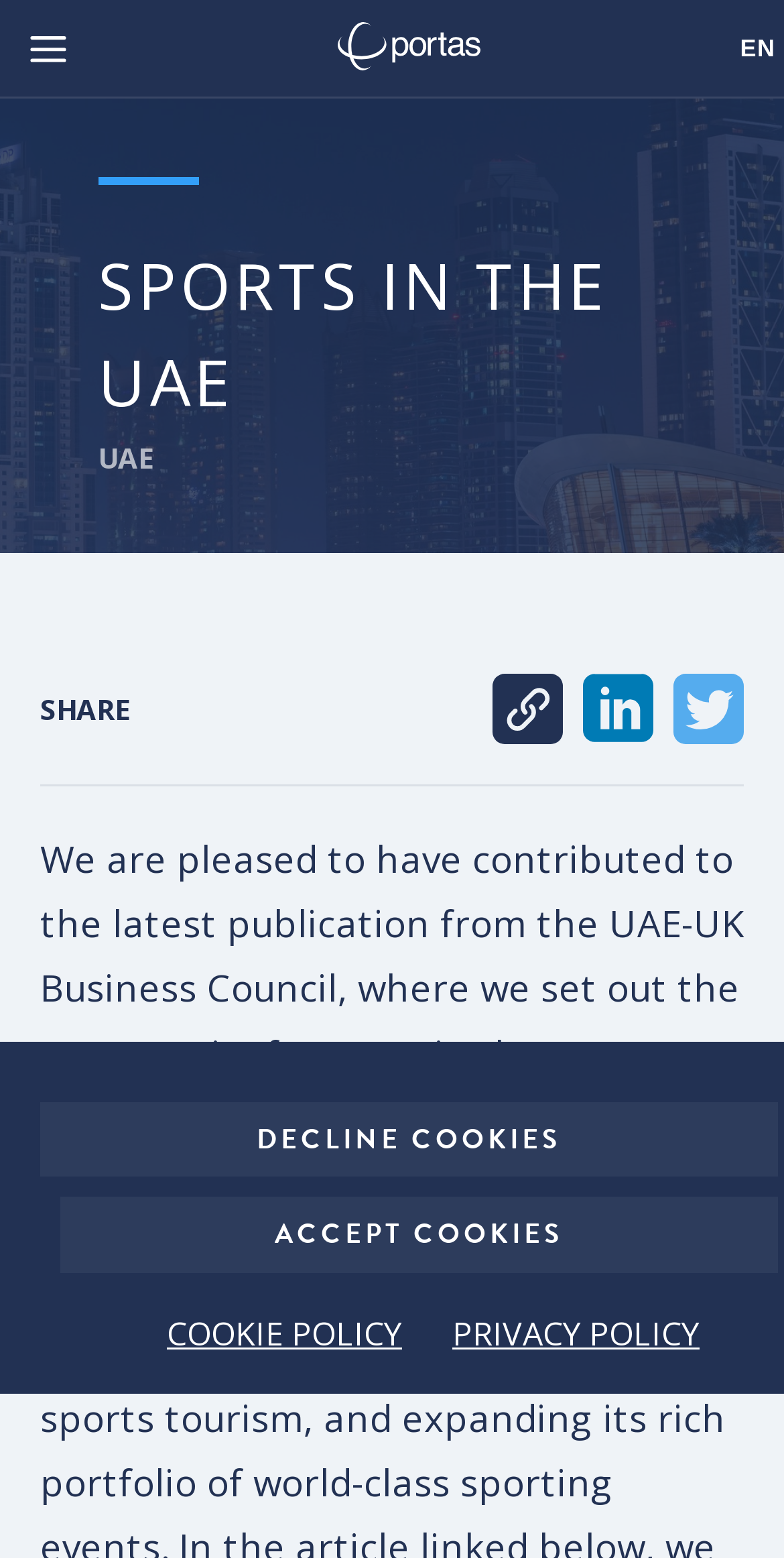Please find and provide the title of the webpage.

SPORTS IN THE UAE